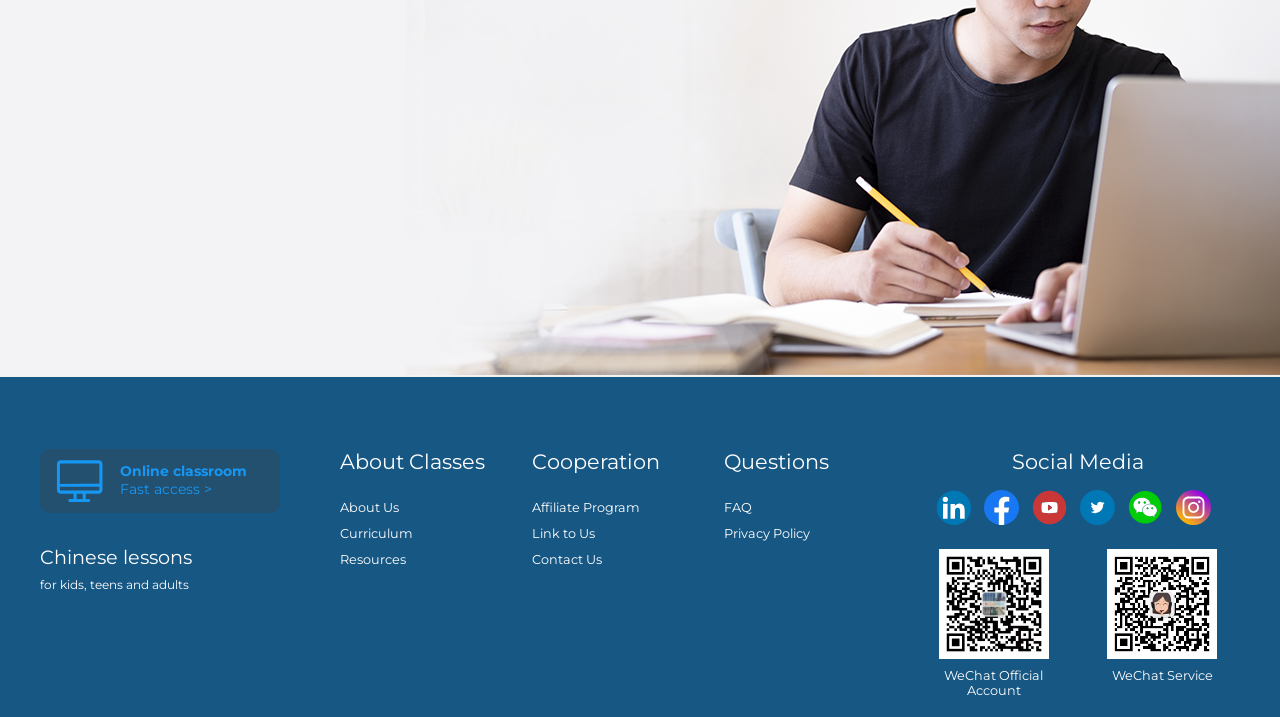Use a single word or phrase to answer the question:
What type of lessons are offered?

Chinese lessons